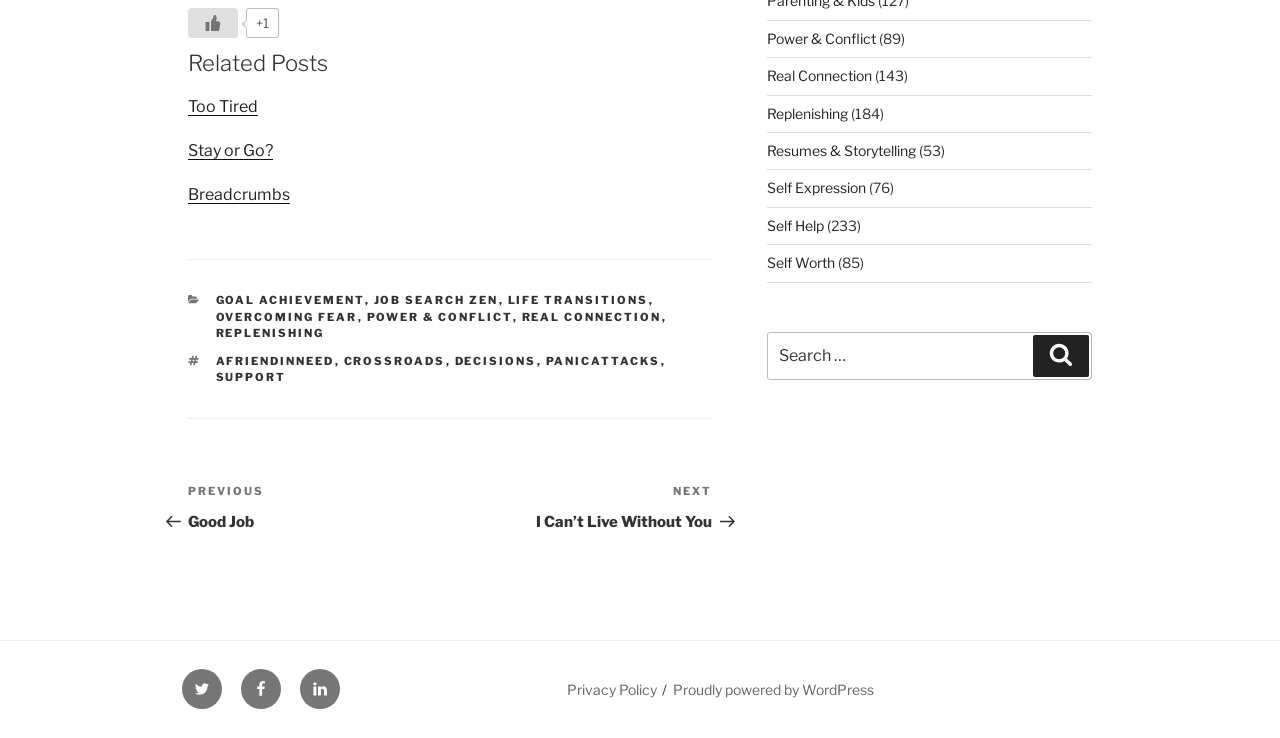What is the text of the navigation section at the bottom of the page? Analyze the screenshot and reply with just one word or a short phrase.

Posts